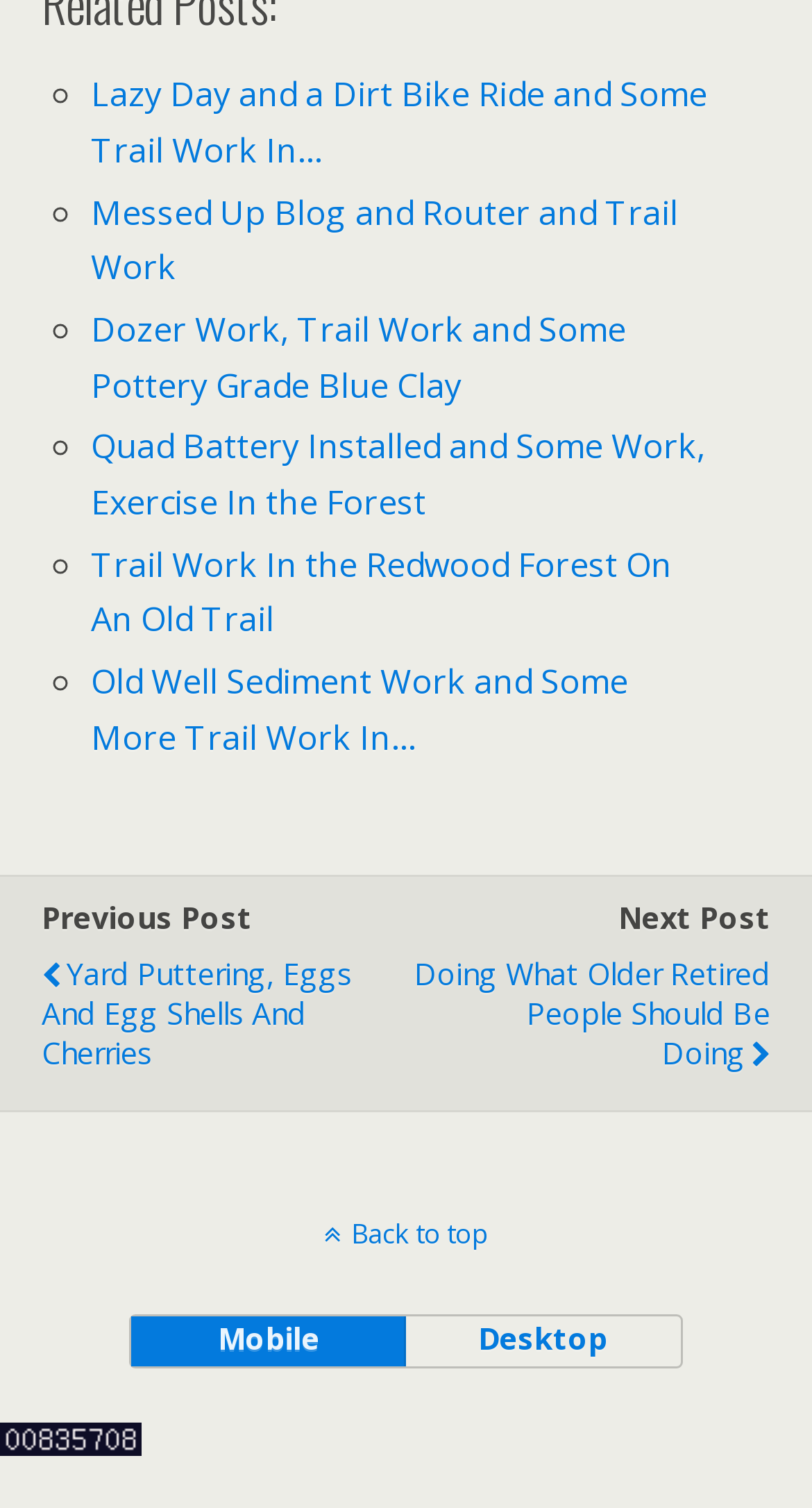How many list markers are on this webpage?
Refer to the image and answer the question using a single word or phrase.

8